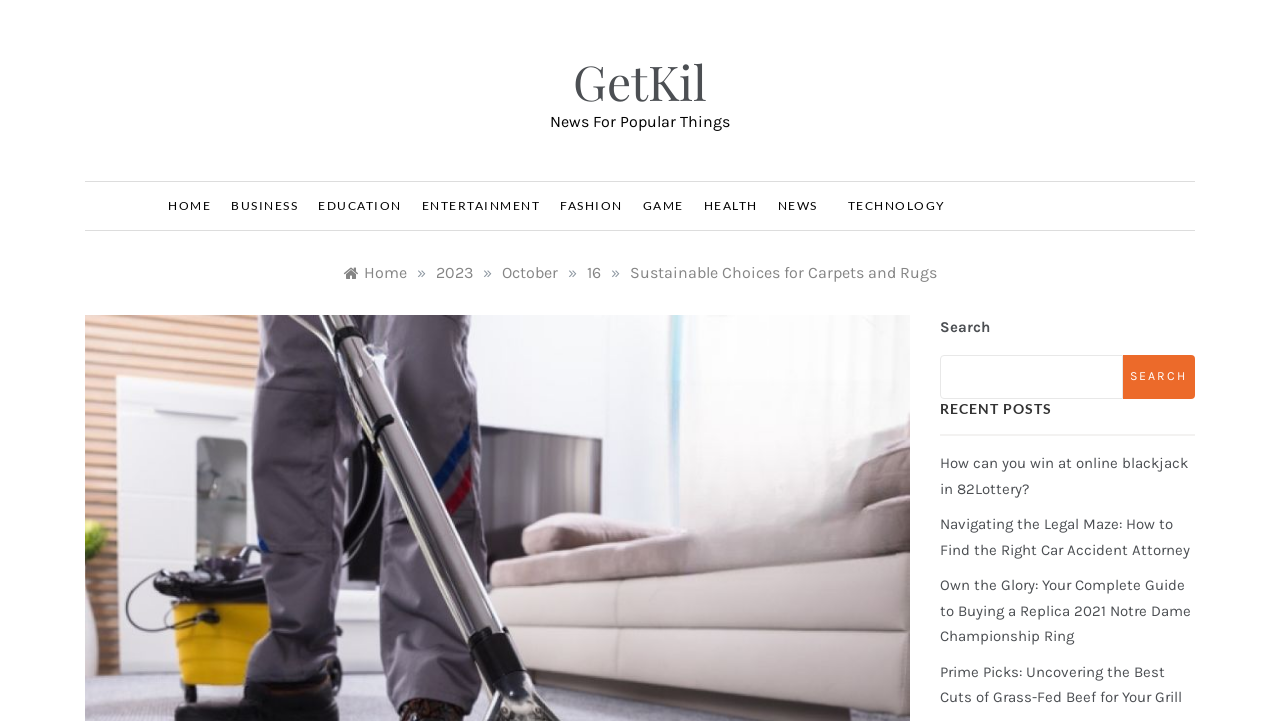How many recent posts are listed on the webpage?
Please respond to the question with a detailed and well-explained answer.

I scrolled down to the 'RECENT POSTS' section and counted the number of links listed, which are 4 recent posts.